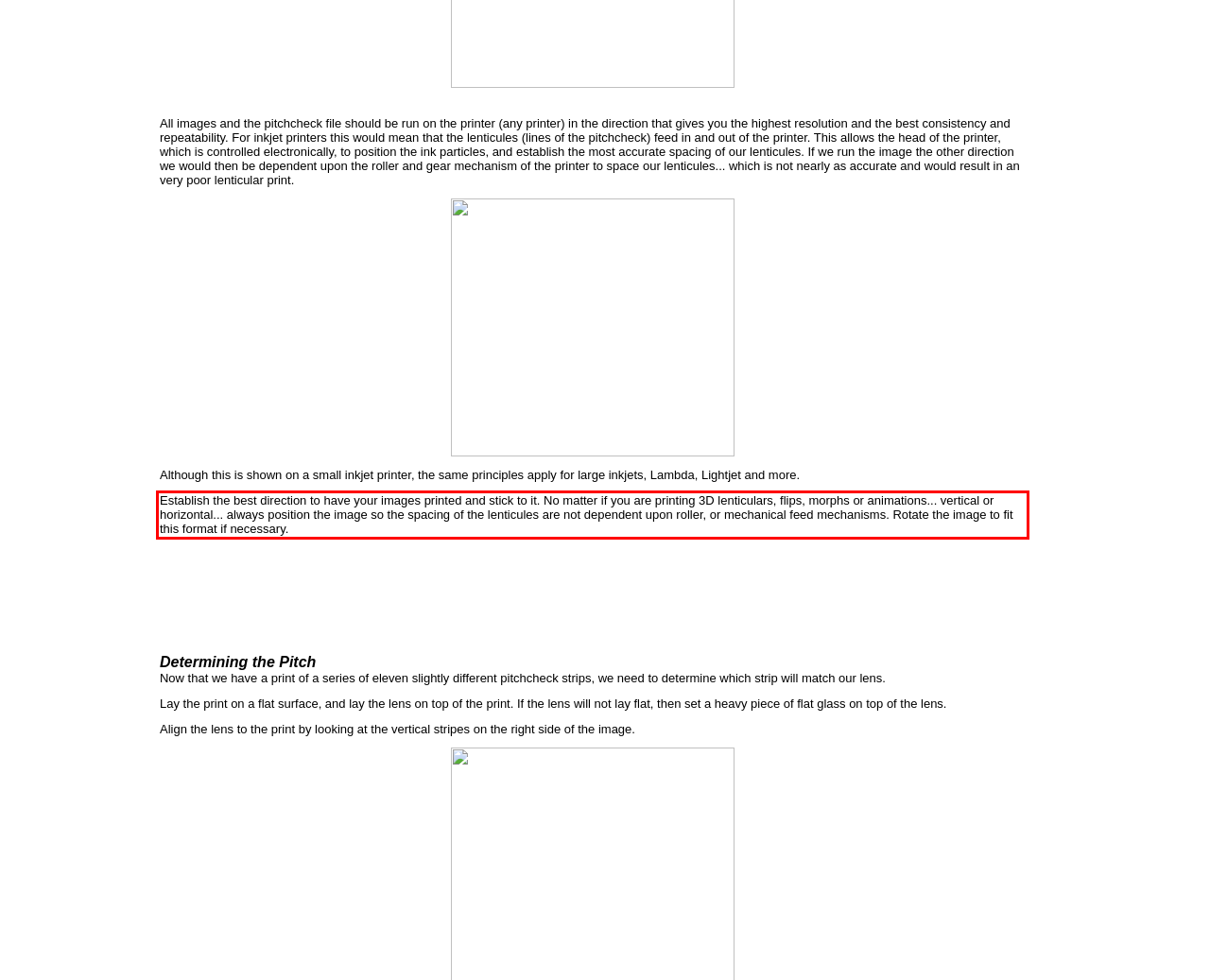You have a screenshot of a webpage with a red bounding box. Use OCR to generate the text contained within this red rectangle.

Establish the best direction to have your images printed and stick to it. No matter if you are printing 3D lenticulars, flips, morphs or animations... vertical or horizontal... always position the image so the spacing of the lenticules are not dependent upon roller, or mechanical feed mechanisms. Rotate the image to fit this format if necessary.